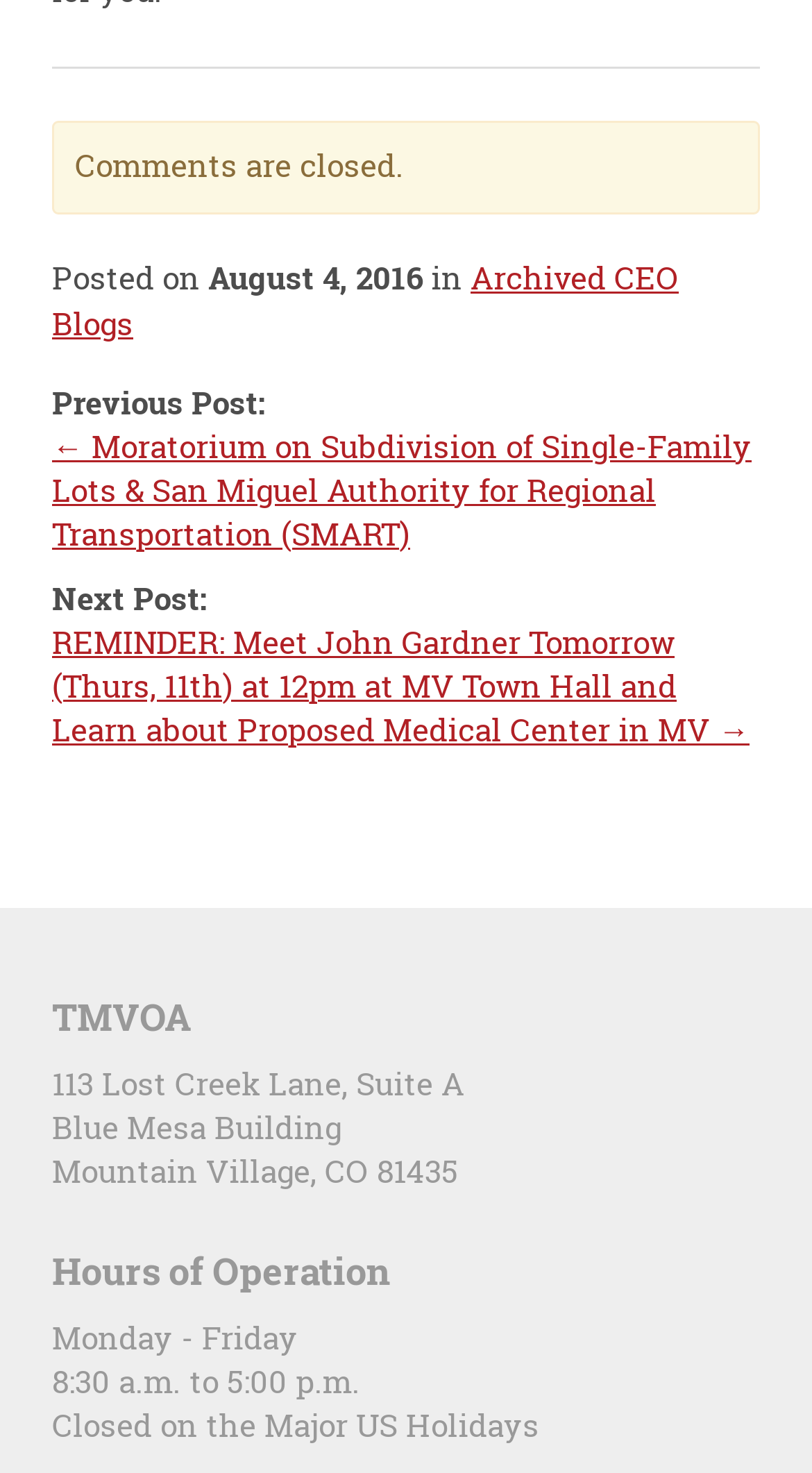Provide a brief response in the form of a single word or phrase:
What is the location of TMVOA?

Mountain Village, CO 81435